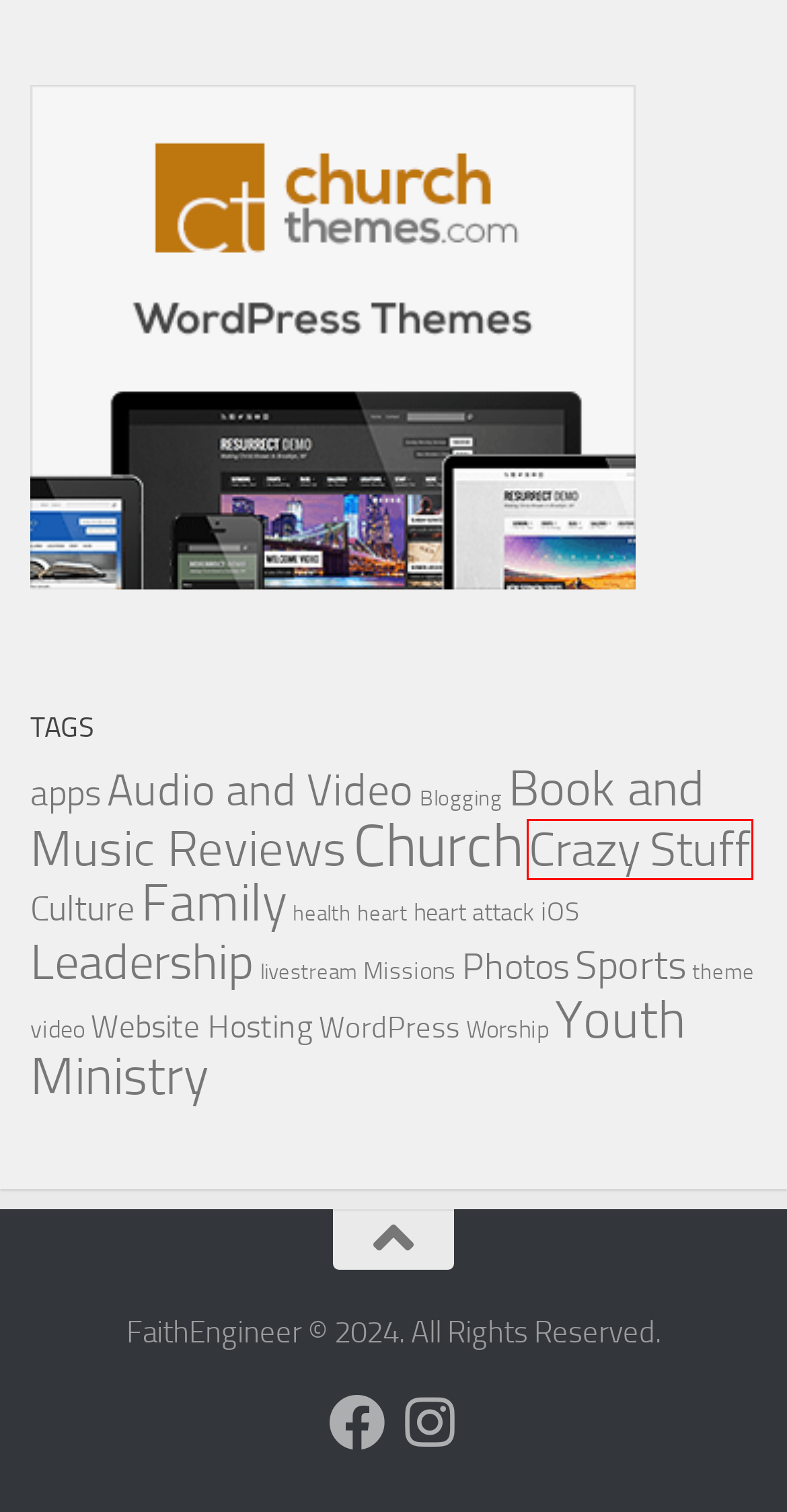Examine the screenshot of the webpage, which has a red bounding box around a UI element. Select the webpage description that best fits the new webpage after the element inside the red bounding box is clicked. Here are the choices:
A. Crazy Stuff Archives - FaithEngineer
B. Family Archives - FaithEngineer
C. Missions Archives - FaithEngineer
D. apps Archives - FaithEngineer
E. Audio and Video Archives - FaithEngineer
F. WordPress Archives - FaithEngineer
G. Worship Archives - FaithEngineer
H. Blogging Archives - FaithEngineer

A